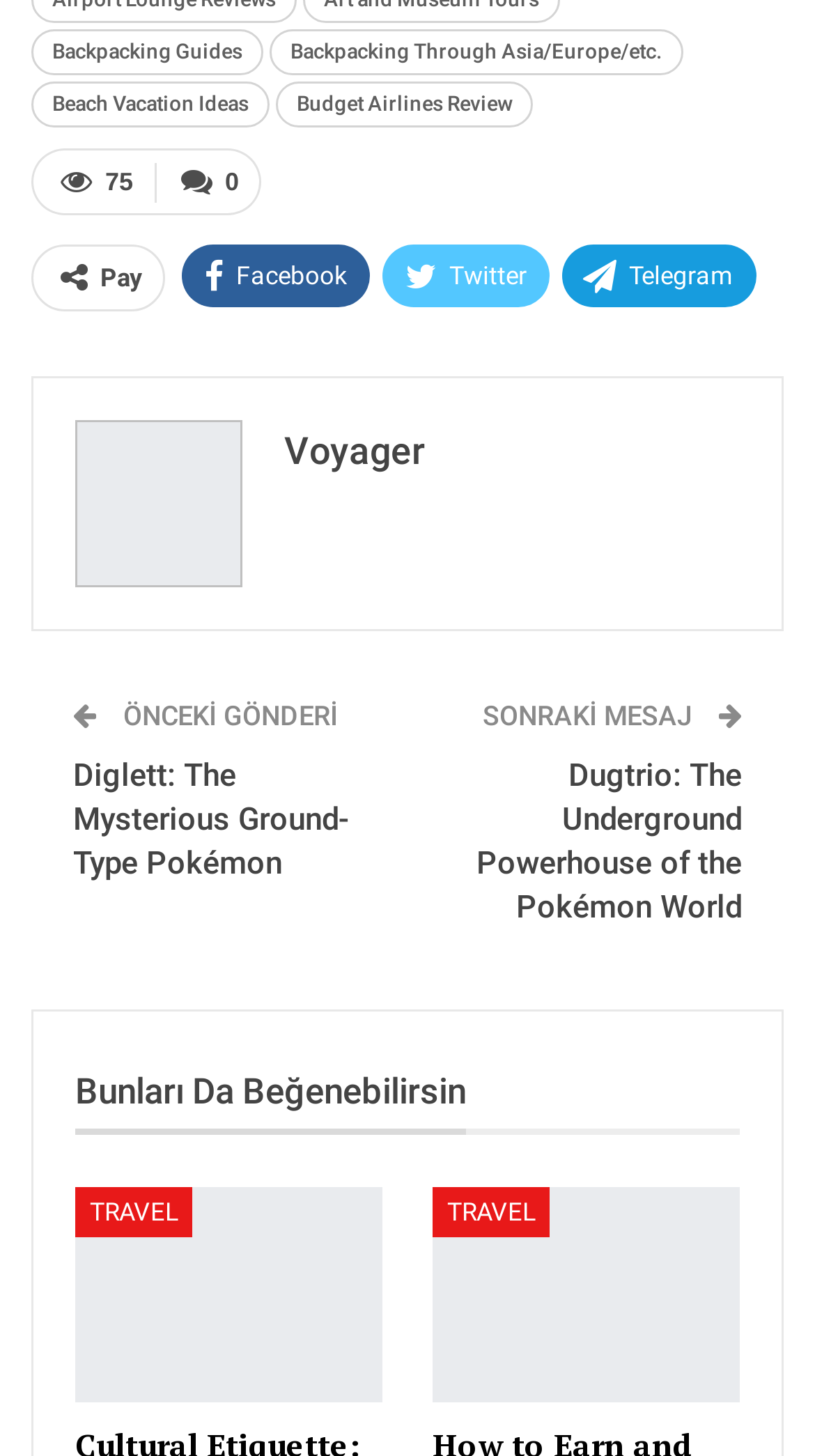Identify the bounding box coordinates for the element you need to click to achieve the following task: "Explore Cultural Etiquette: How to Respectfully Engage with Different Cultures". The coordinates must be four float values ranging from 0 to 1, formatted as [left, top, right, bottom].

[0.092, 0.815, 0.469, 0.963]